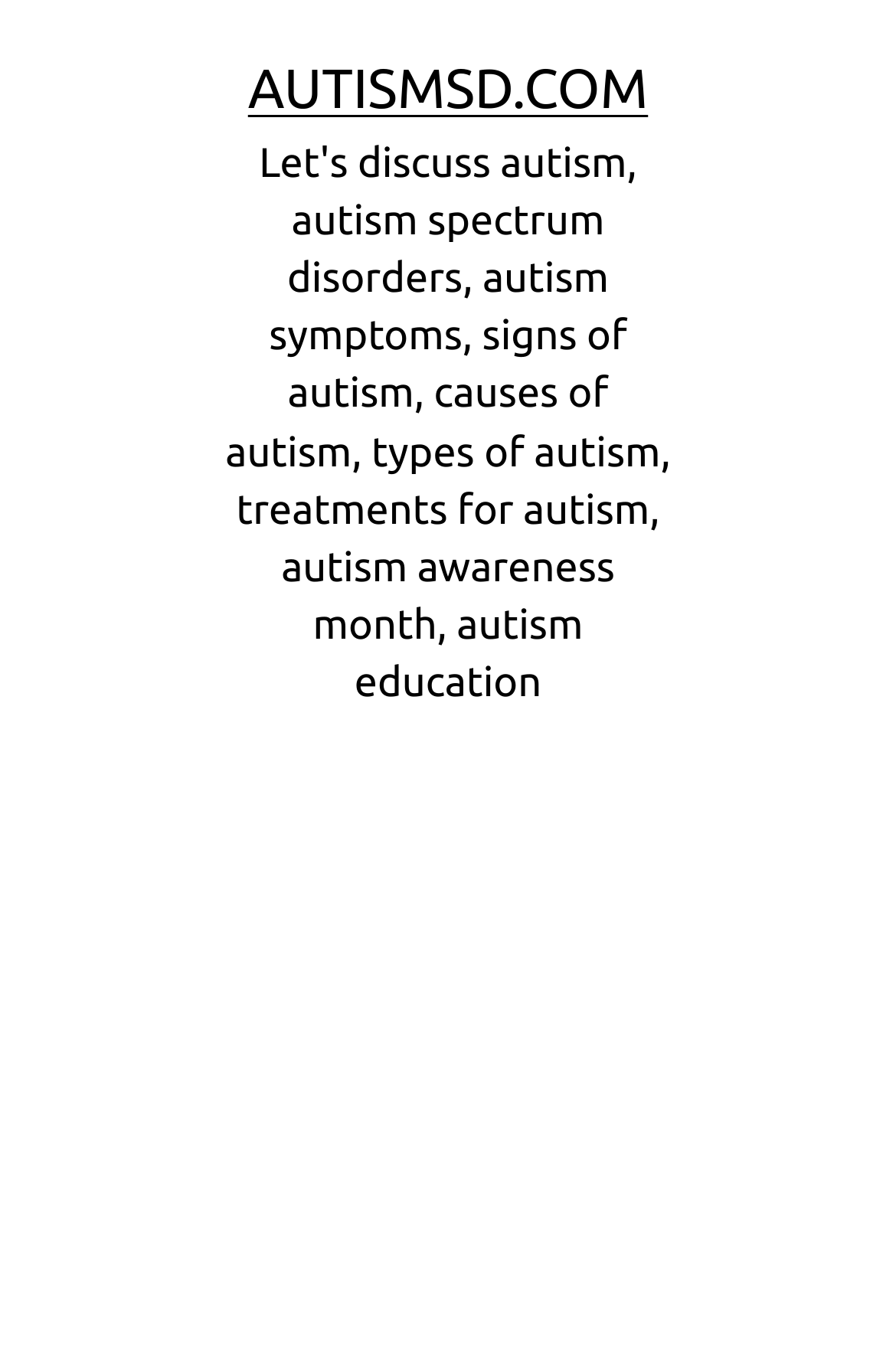Show the bounding box coordinates for the HTML element as described: "AutismSD.com".

[0.277, 0.042, 0.723, 0.087]